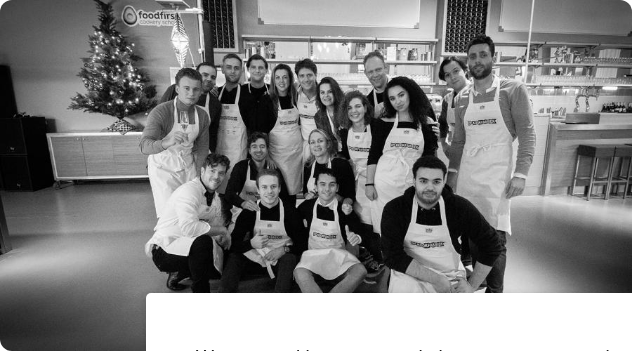Provide a short answer using a single word or phrase for the following question: 
What is the atmosphere of the setting?

Relaxed